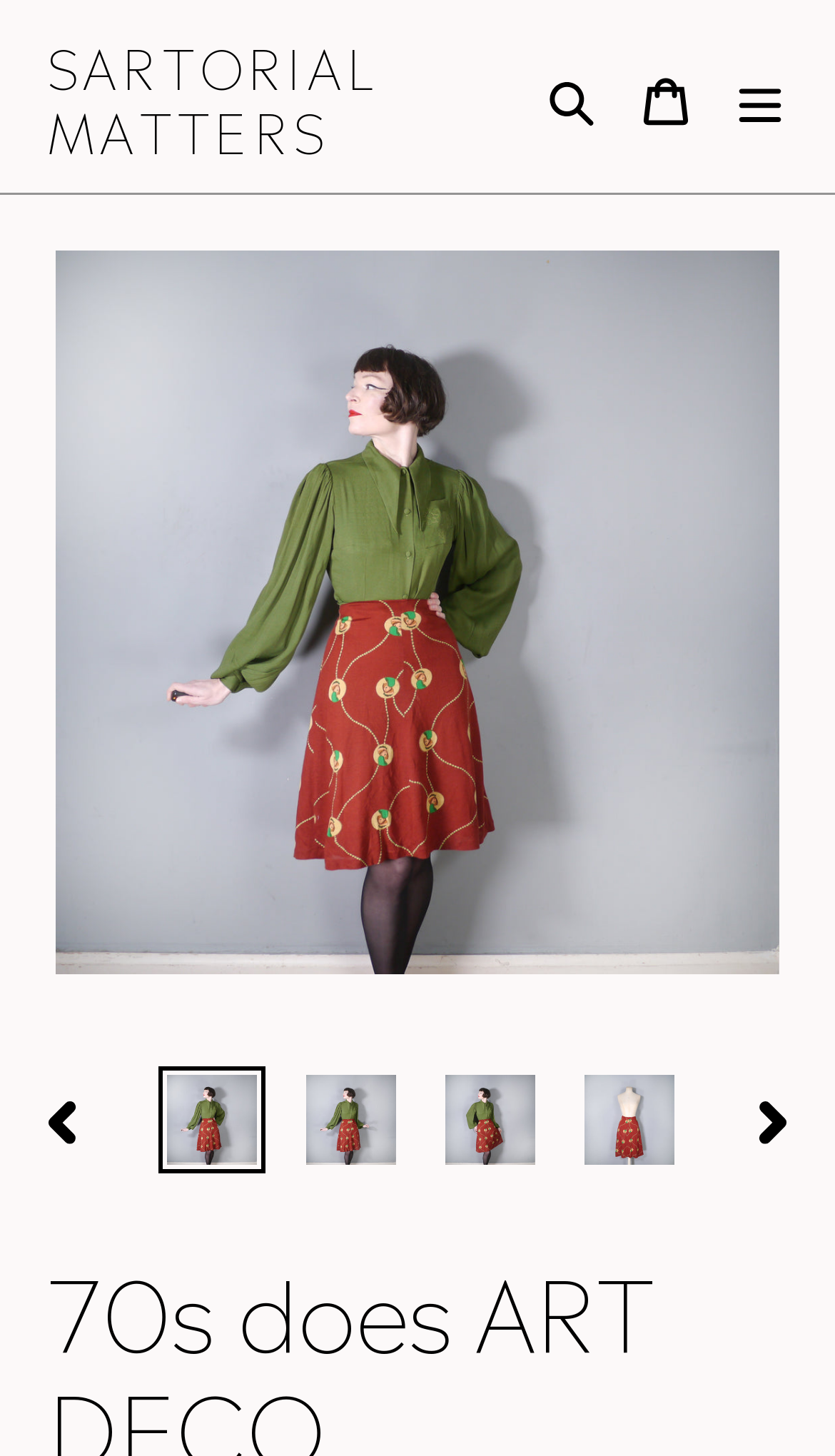Could you specify the bounding box coordinates for the clickable section to complete the following instruction: "Load image into Gallery viewer"?

[0.19, 0.732, 0.319, 0.806]